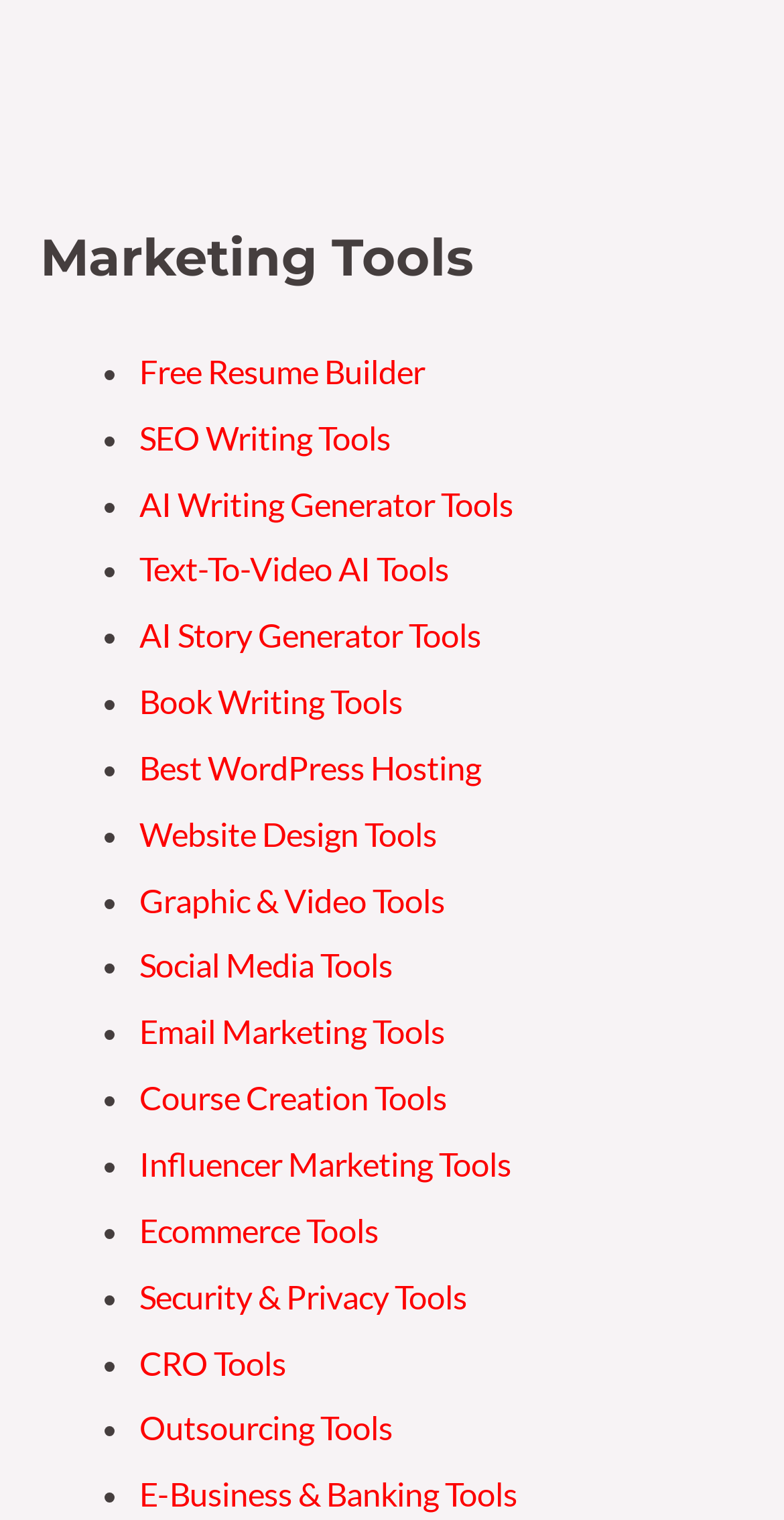What type of tool is 'Text-To-Video AI Tools'?
Answer the question with as much detail as you can, using the image as a reference.

I examined the link labeled as 'Text-To-Video AI Tools' and determined that it is an AI tool based on its name.